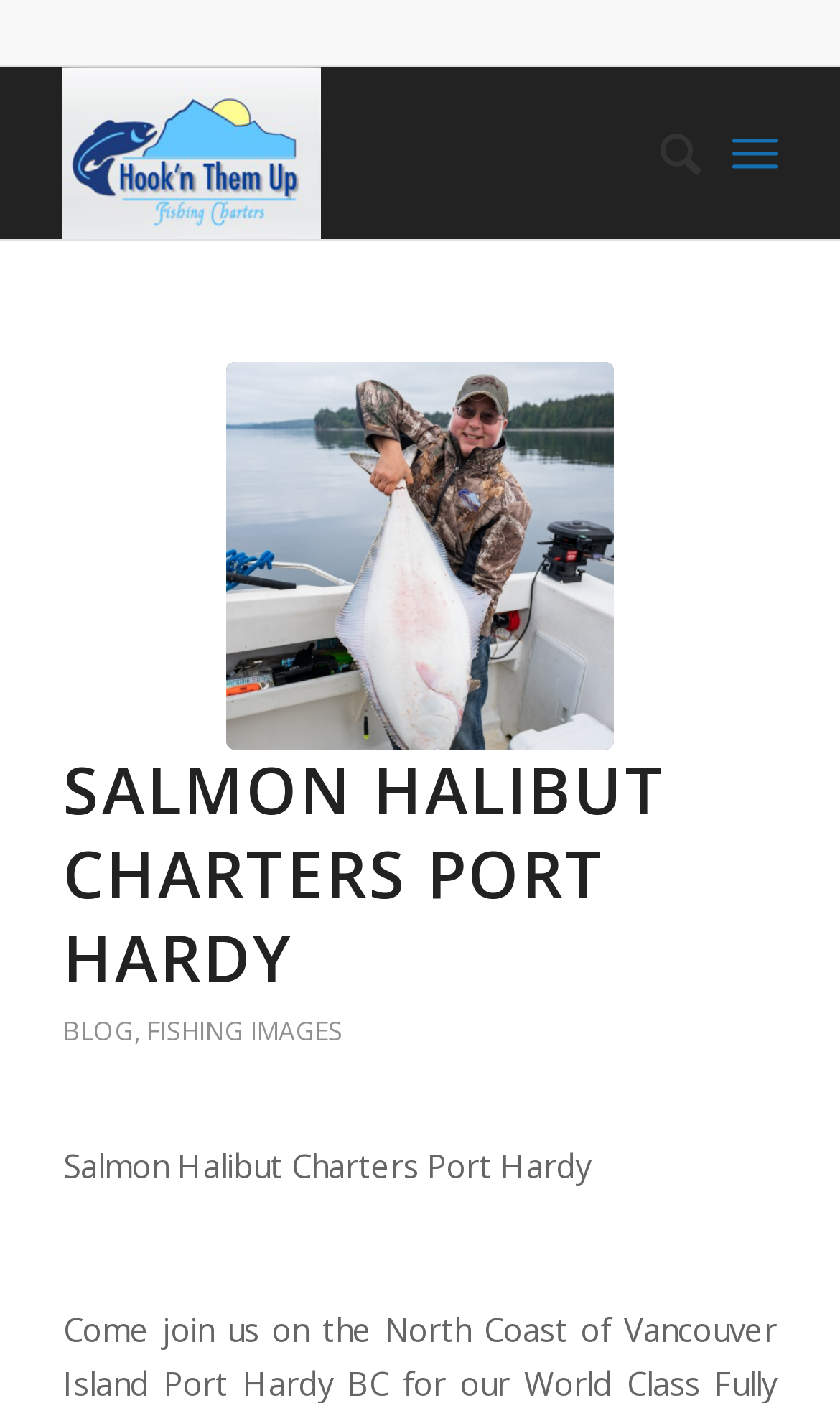Provide the bounding box for the UI element matching this description: "Search".

[0.735, 0.048, 0.835, 0.17]